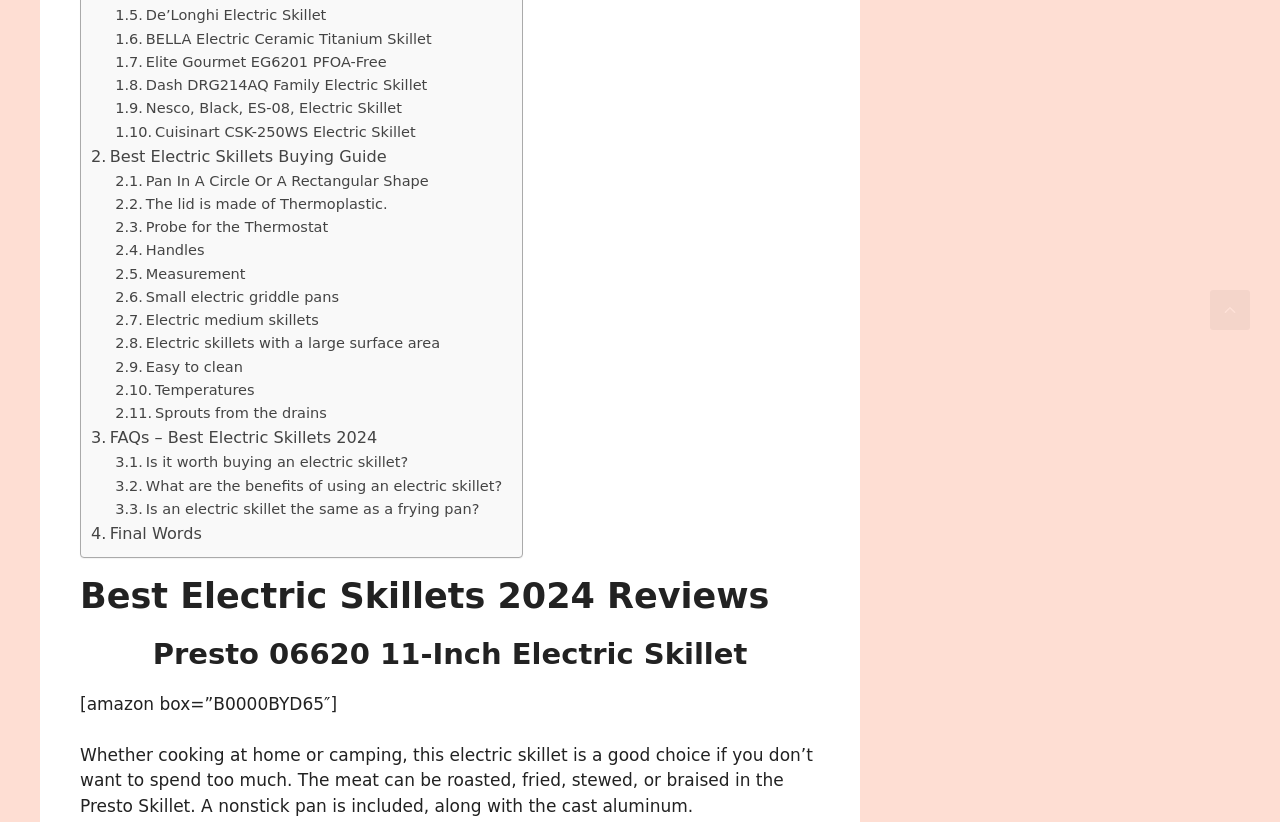Based on the description "Handles", find the bounding box of the specified UI element.

[0.09, 0.291, 0.16, 0.32]